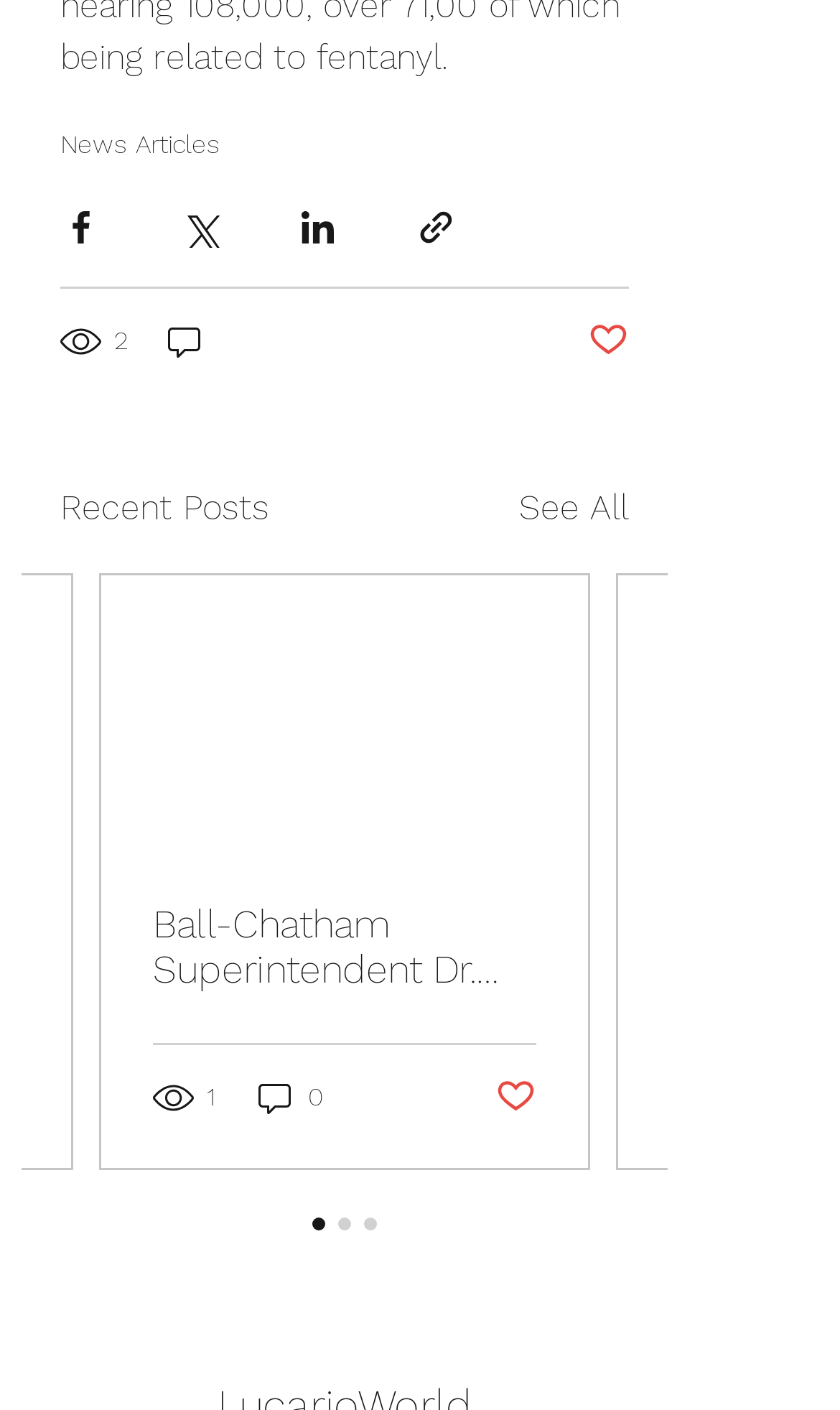Find the bounding box coordinates for the area you need to click to carry out the instruction: "Share via Facebook". The coordinates should be four float numbers between 0 and 1, indicated as [left, top, right, bottom].

[0.072, 0.147, 0.121, 0.176]